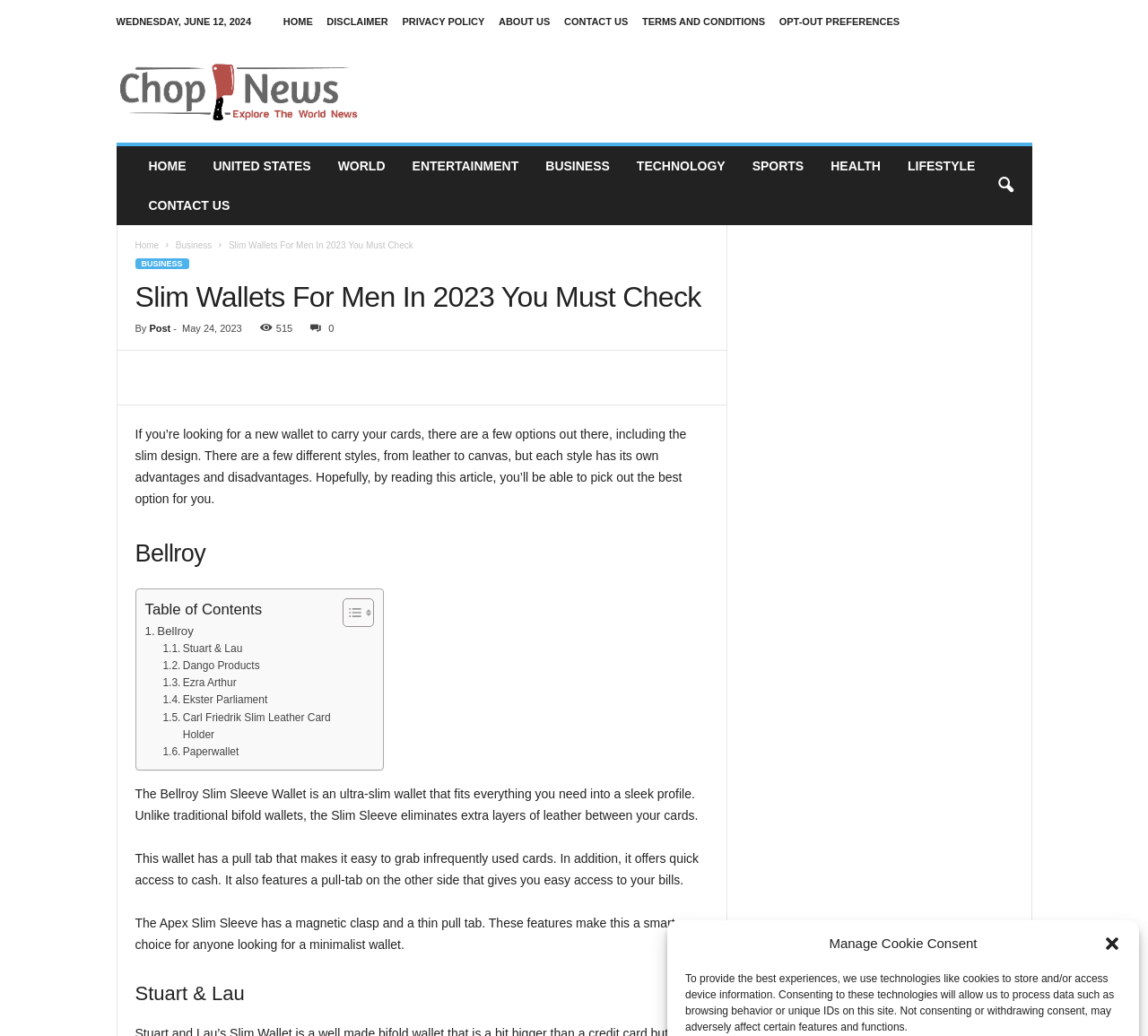Locate the bounding box coordinates of the element that should be clicked to execute the following instruction: "Search using the search icon".

[0.858, 0.16, 0.893, 0.198]